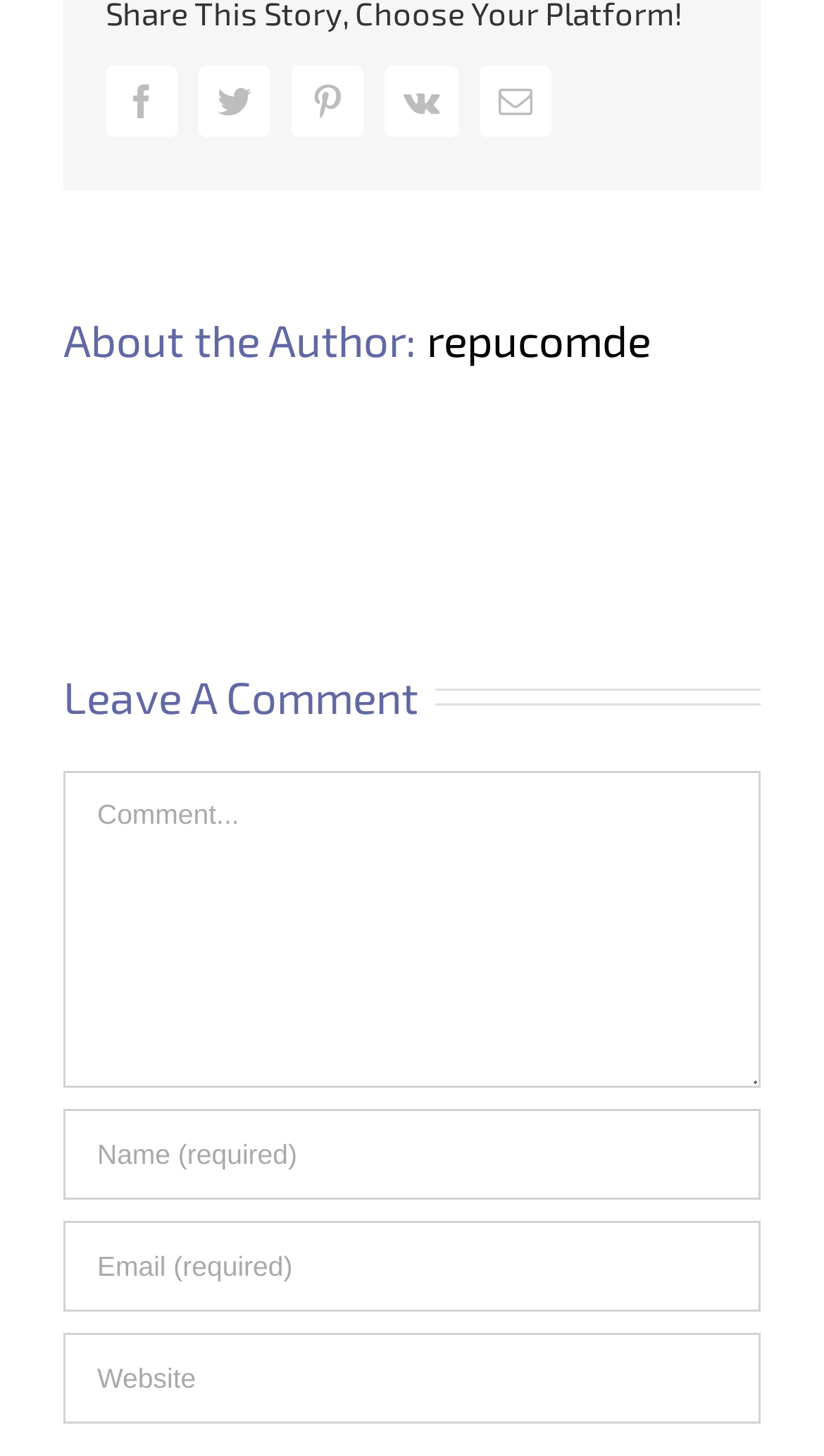Please locate the bounding box coordinates of the region I need to click to follow this instruction: "Visit Facebook".

[0.128, 0.045, 0.215, 0.095]